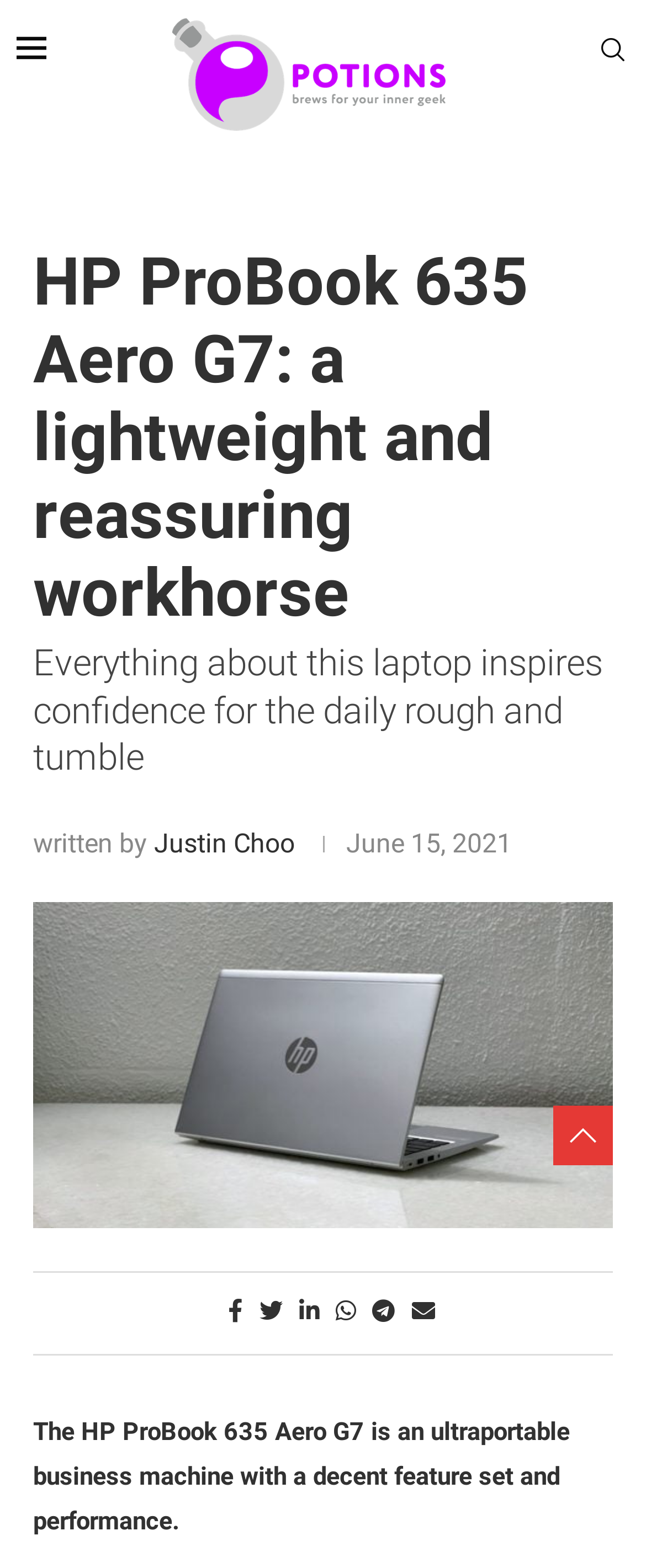Specify the bounding box coordinates of the element's region that should be clicked to achieve the following instruction: "Read the article title". The bounding box coordinates consist of four float numbers between 0 and 1, in the format [left, top, right, bottom].

[0.051, 0.155, 0.949, 0.403]